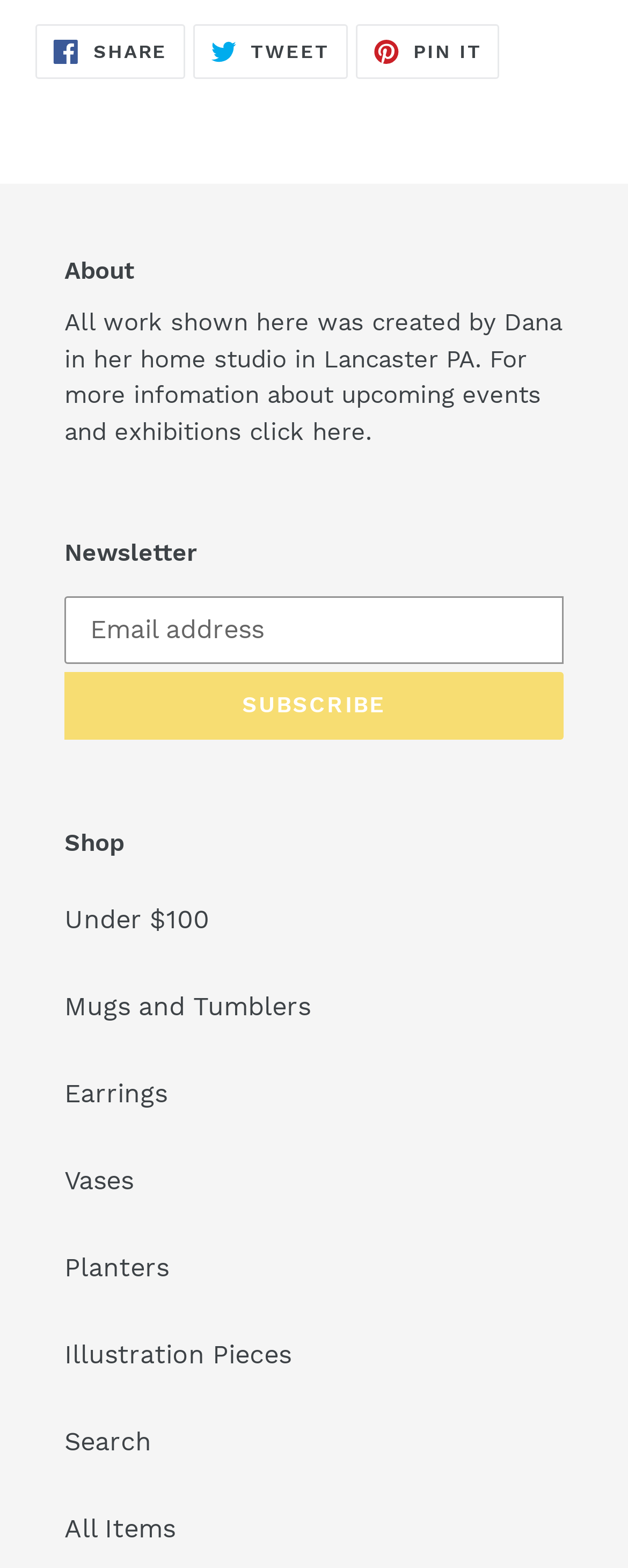Please specify the bounding box coordinates of the area that should be clicked to accomplish the following instruction: "Subscribe to the newsletter". The coordinates should consist of four float numbers between 0 and 1, i.e., [left, top, right, bottom].

[0.103, 0.428, 0.897, 0.471]